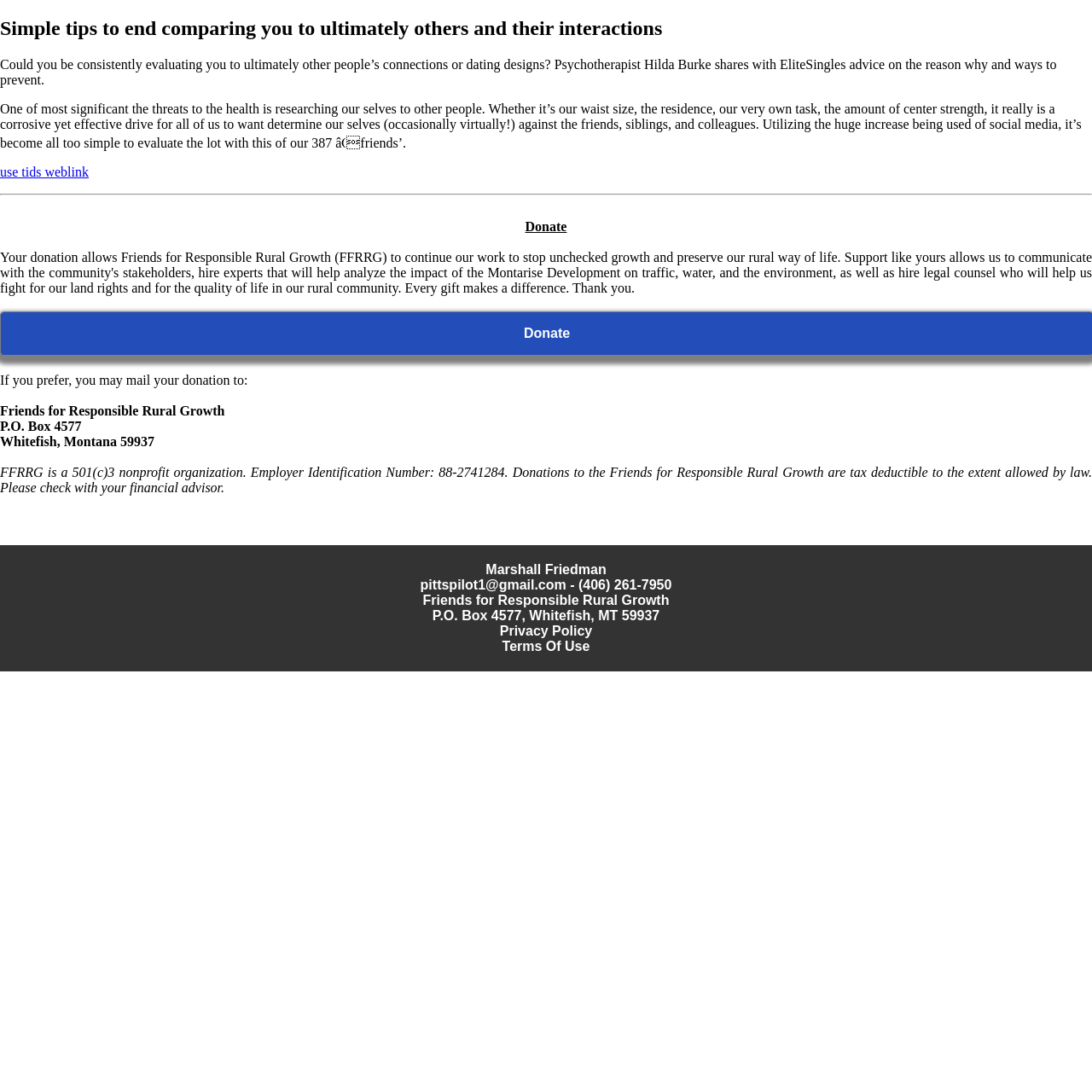Please reply with a single word or brief phrase to the question: 
What is the location of the organization?

Whitefish, Montana 59937